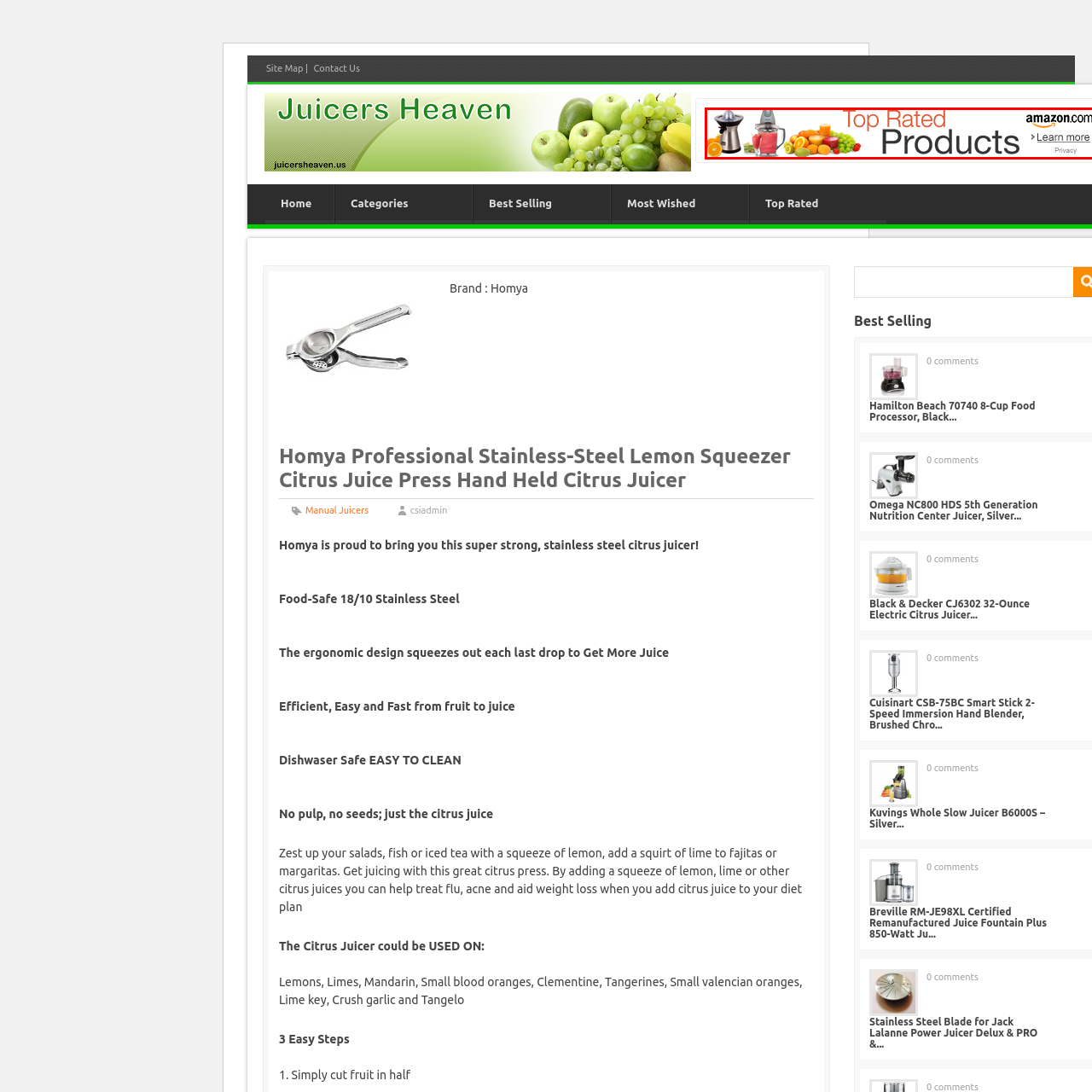What is the purpose of the banner?
Carefully examine the content inside the red bounding box and give a detailed response based on what you observe.

The banner is likely aimed at attracting attention to citrus juicing tools, such as the Homya Professional Stainless-Steel Lemon Squeezer, highlighting its efficient and eco-friendly capabilities, and inviting customers to explore high-rated items.